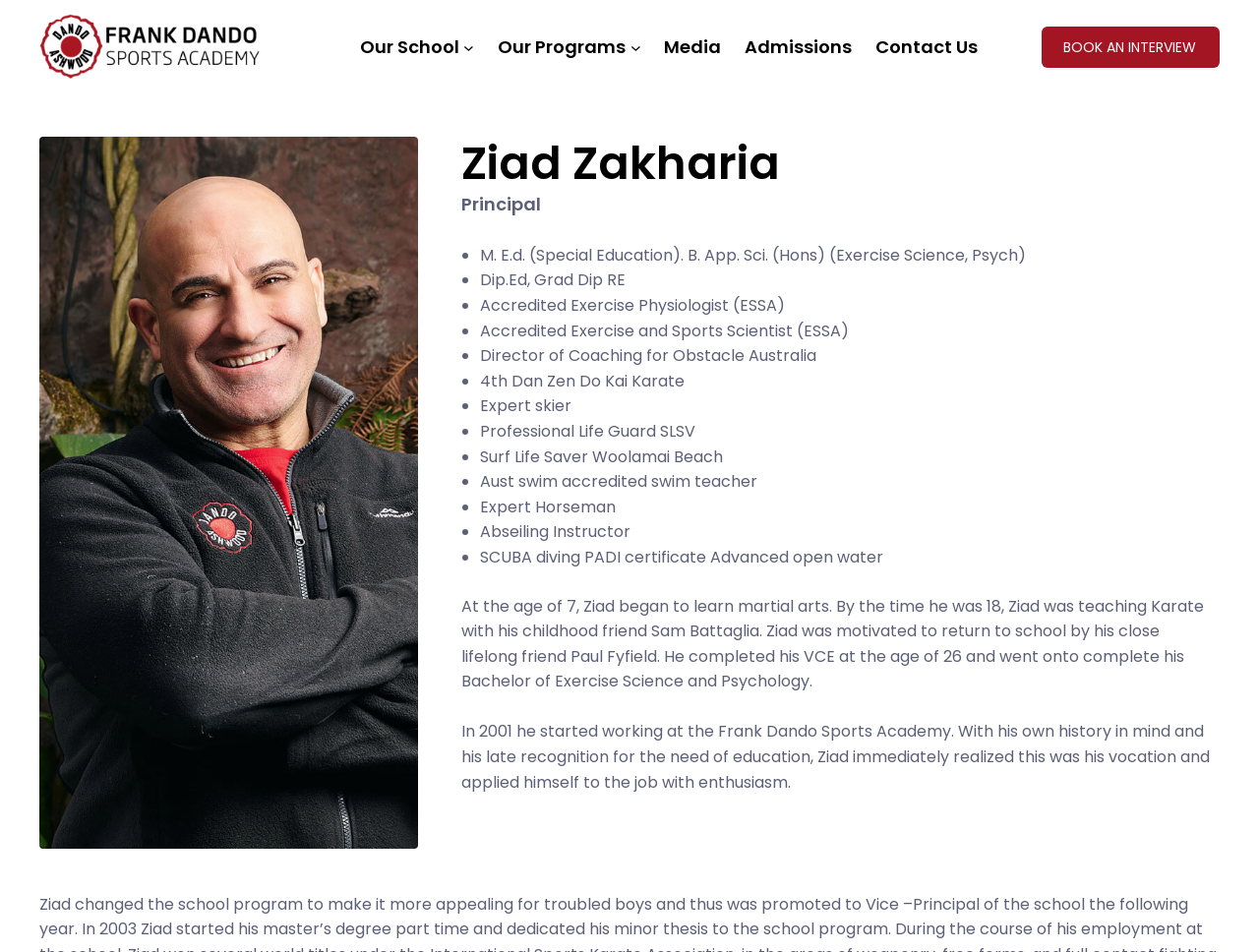Given the following UI element description: "BOOK AN INTERVIEW", find the bounding box coordinates in the webpage screenshot.

[0.827, 0.027, 0.969, 0.071]